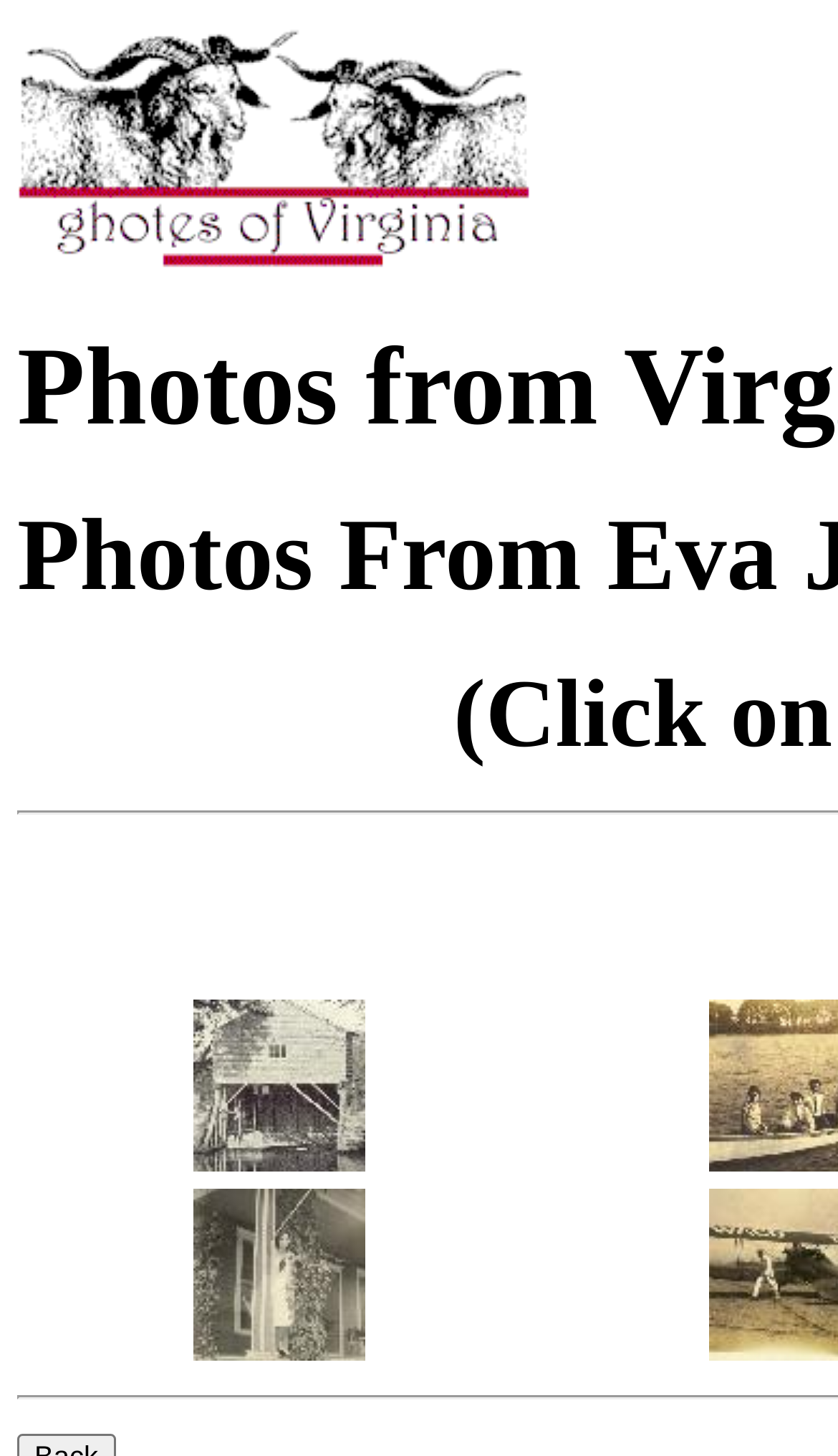Respond to the following query with just one word or a short phrase: 
What is the number of images on the webpage?

2